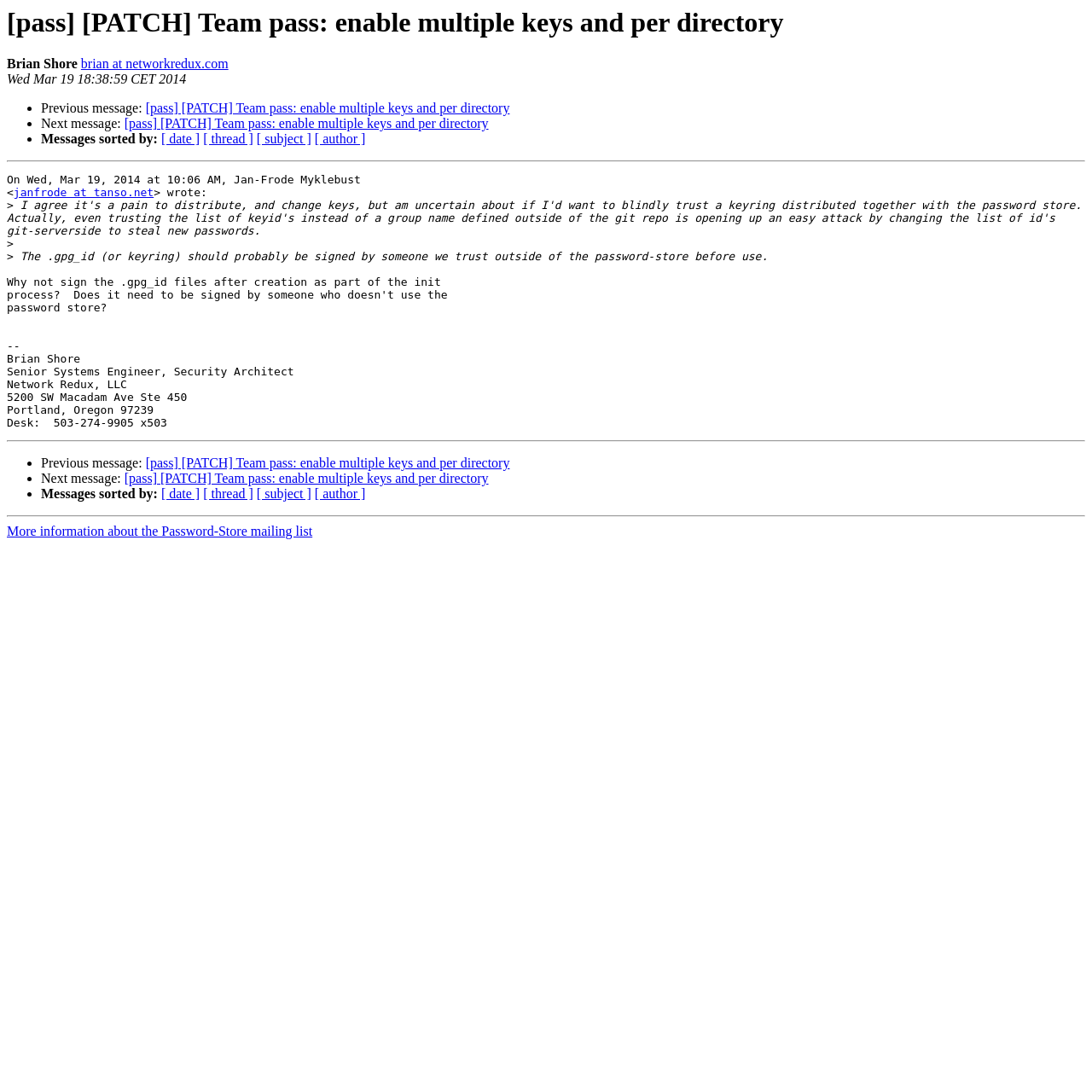Give the bounding box coordinates for this UI element: "[ author ]". The coordinates should be four float numbers between 0 and 1, arranged as [left, top, right, bottom].

[0.288, 0.121, 0.335, 0.134]